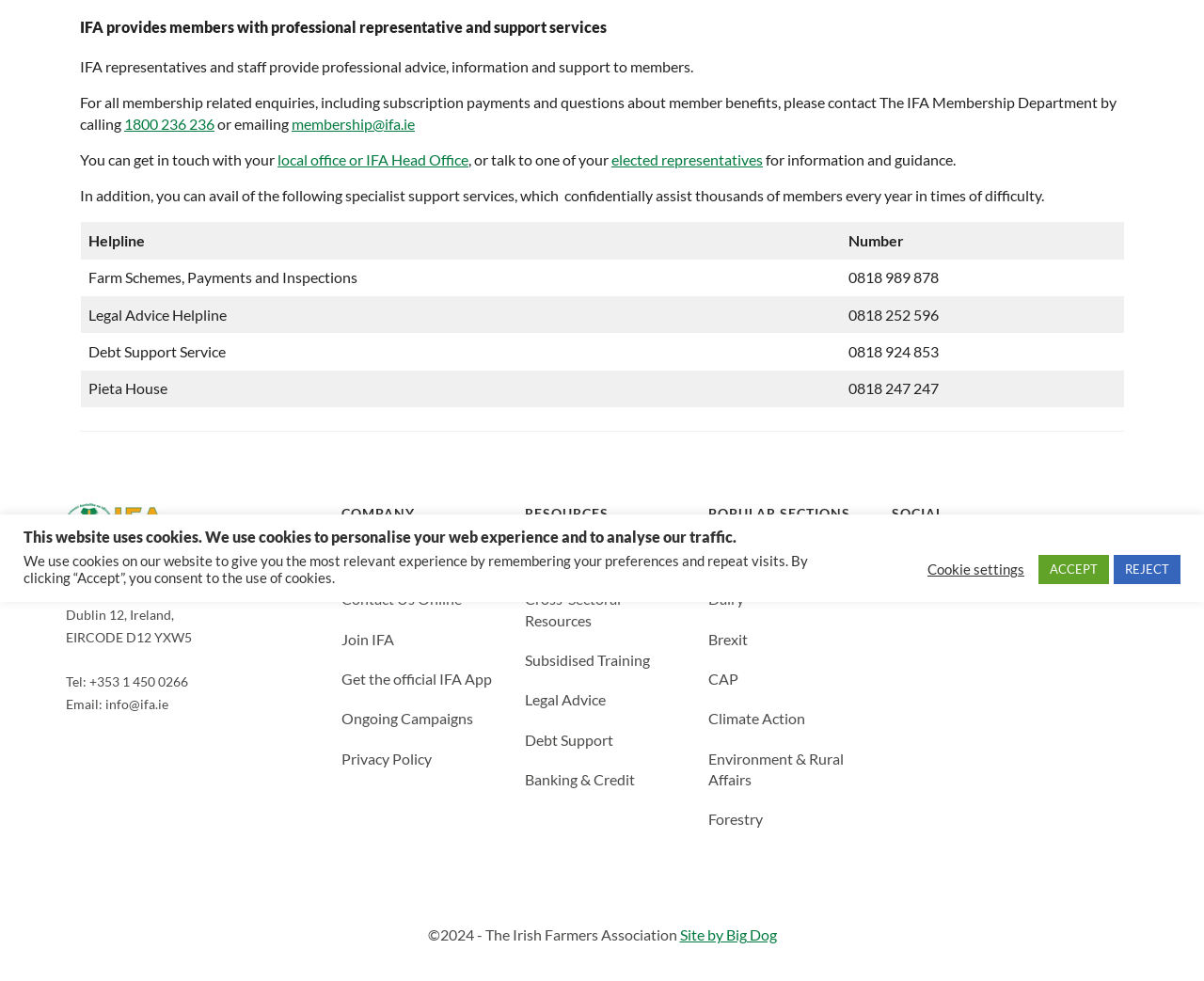Based on the element description, predict the bounding box coordinates (top-left x, top-left y, bottom-right x, bottom-right y) for the UI element in the screenshot: Contact Us Online

[0.283, 0.601, 0.383, 0.619]